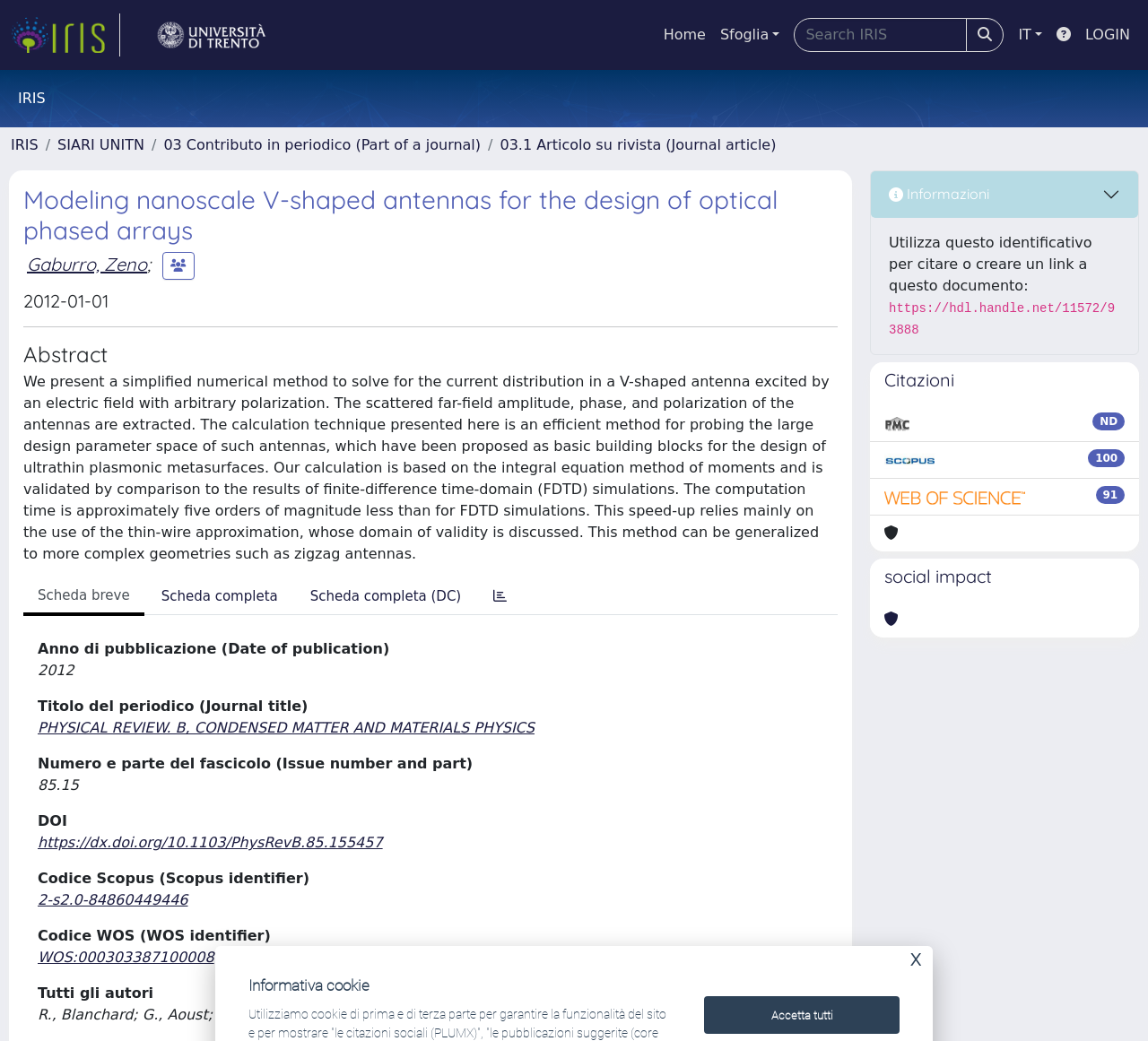Identify the bounding box coordinates necessary to click and complete the given instruction: "Search IRIS".

[0.685, 0.01, 0.881, 0.057]